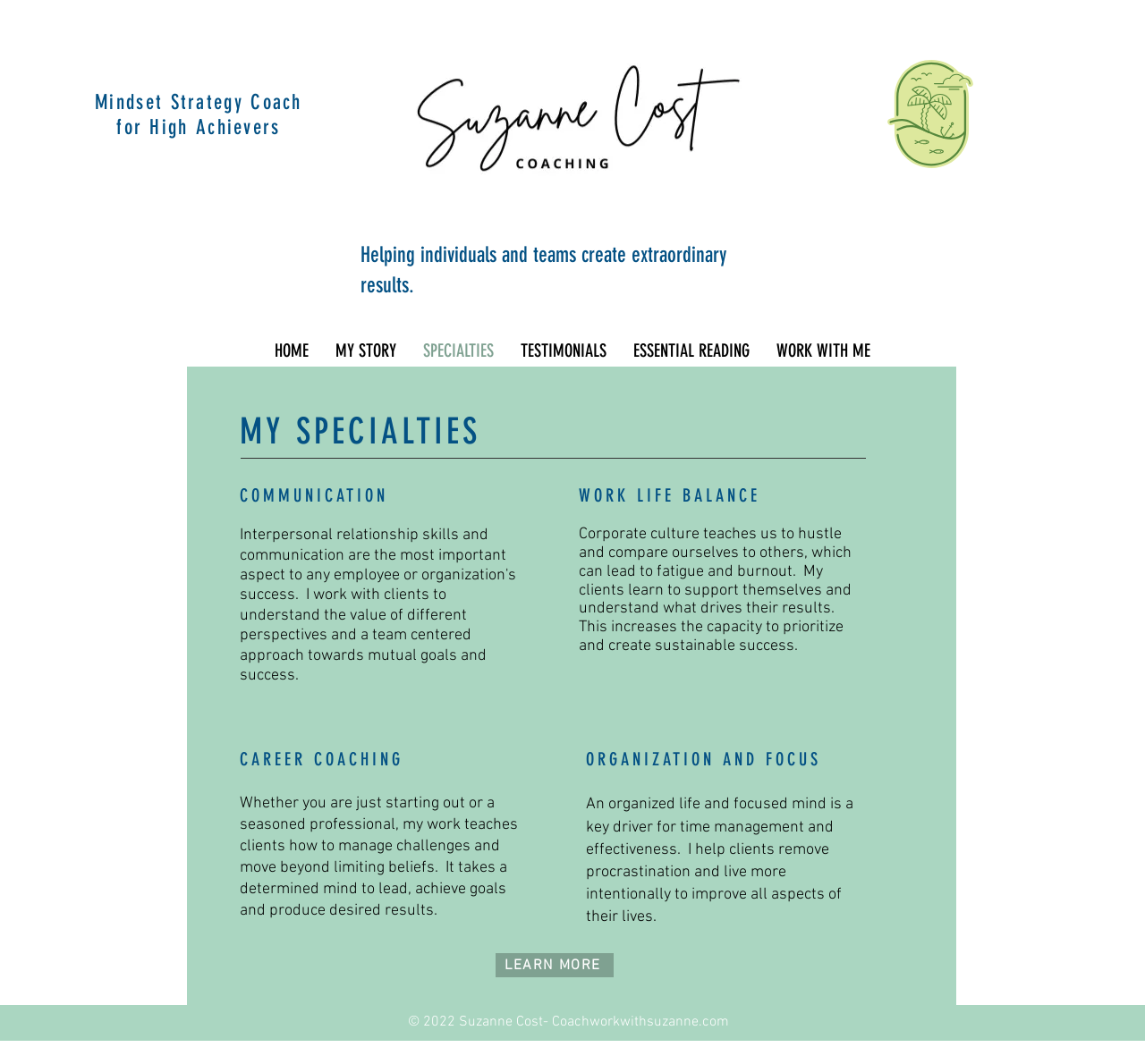Provide the bounding box coordinates of the HTML element described by the text: "SPECIALTIES".

[0.358, 0.311, 0.443, 0.349]